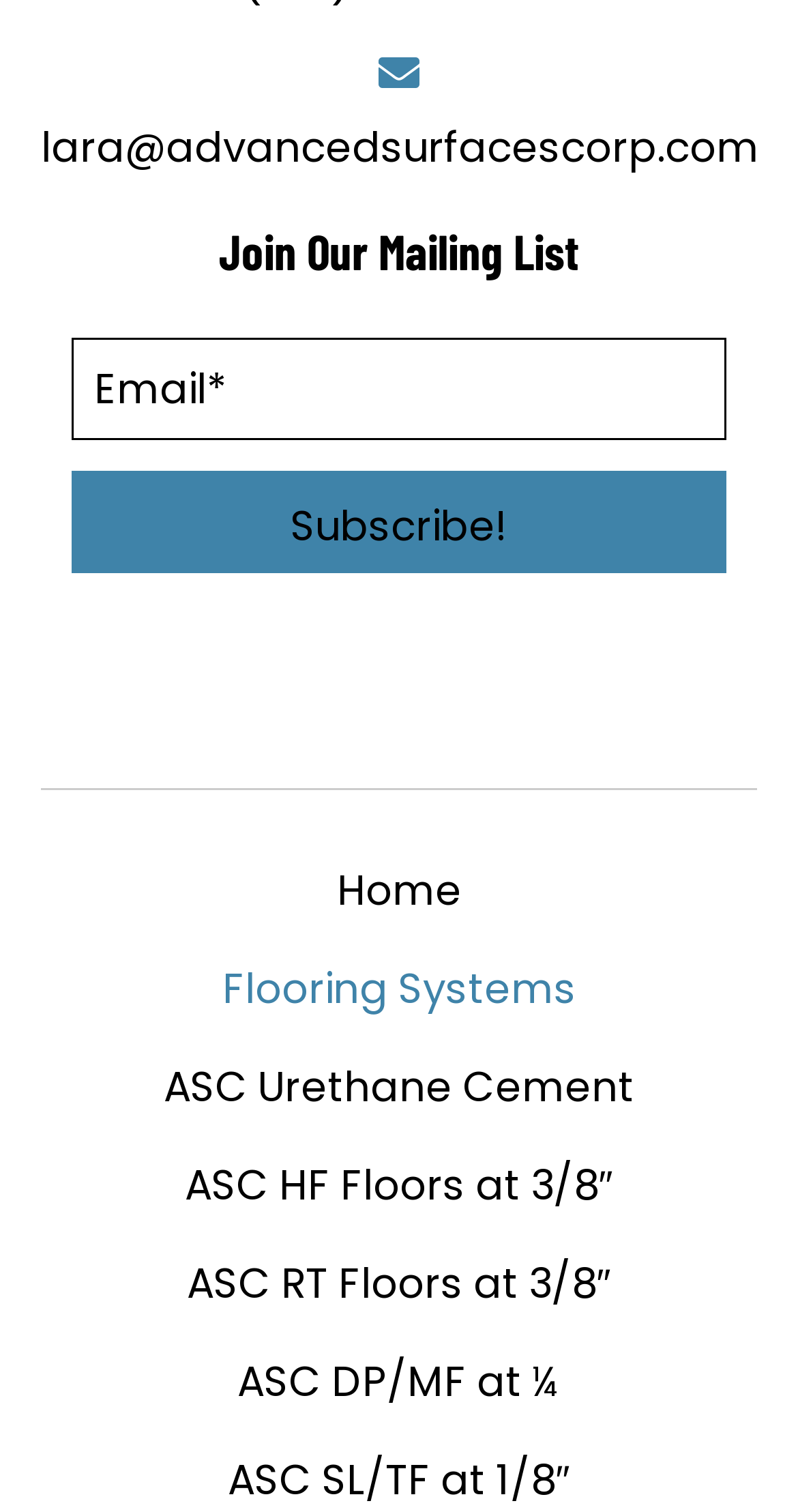Mark the bounding box of the element that matches the following description: "aria-label="Go to https://www.linkedin.com/company/advanced-surfaces-corporation/"".

[0.603, 0.426, 0.679, 0.467]